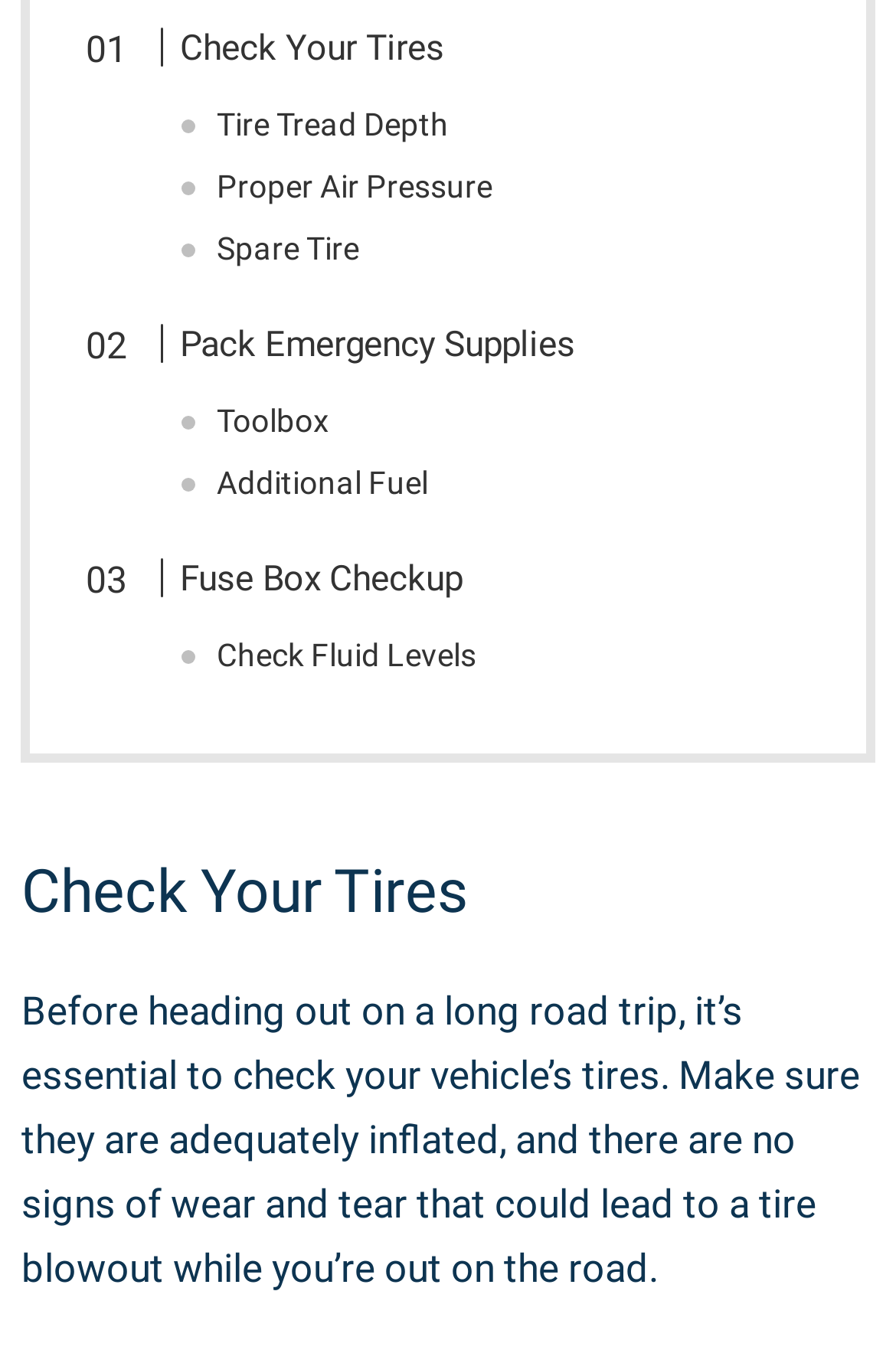Locate the UI element described by Spare Tire and provide its bounding box coordinates. Use the format (top-left x, top-left y, bottom-right x, bottom-right y) with all values as floating point numbers between 0 and 1.

[0.242, 0.165, 0.401, 0.201]